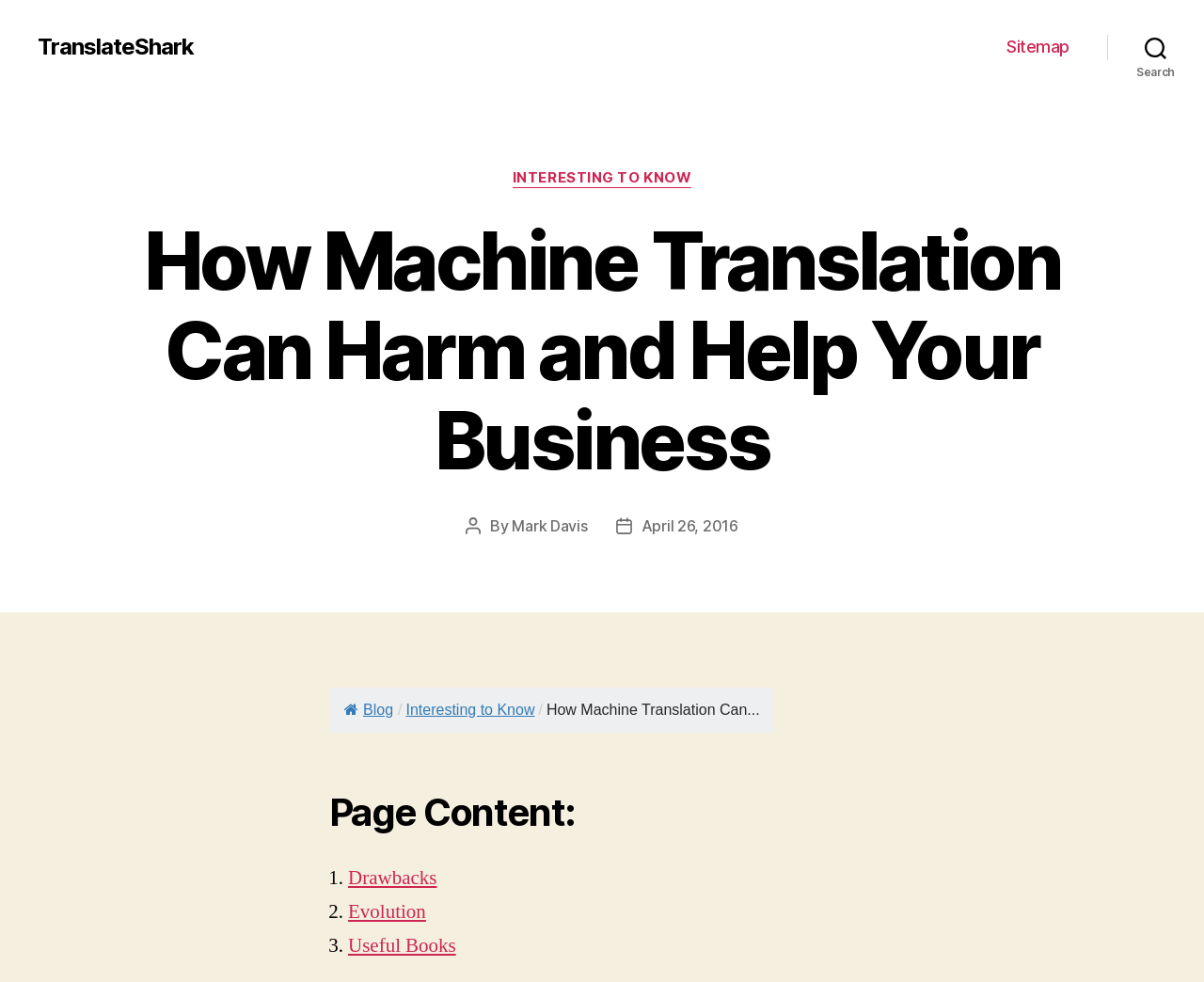What is the category of the post?
Using the information presented in the image, please offer a detailed response to the question.

The category of the post can be found by looking at the section that says 'Category Name' and then finding the link that says 'Interesting to Know'.